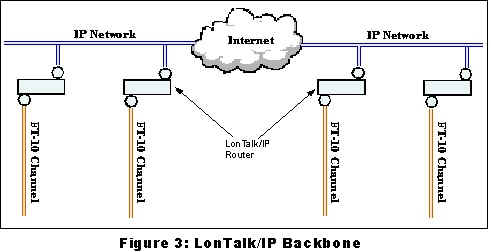Use a single word or phrase to respond to the question:
What is the primary function of the LonTalk/IP router?

Facilitating interoperability